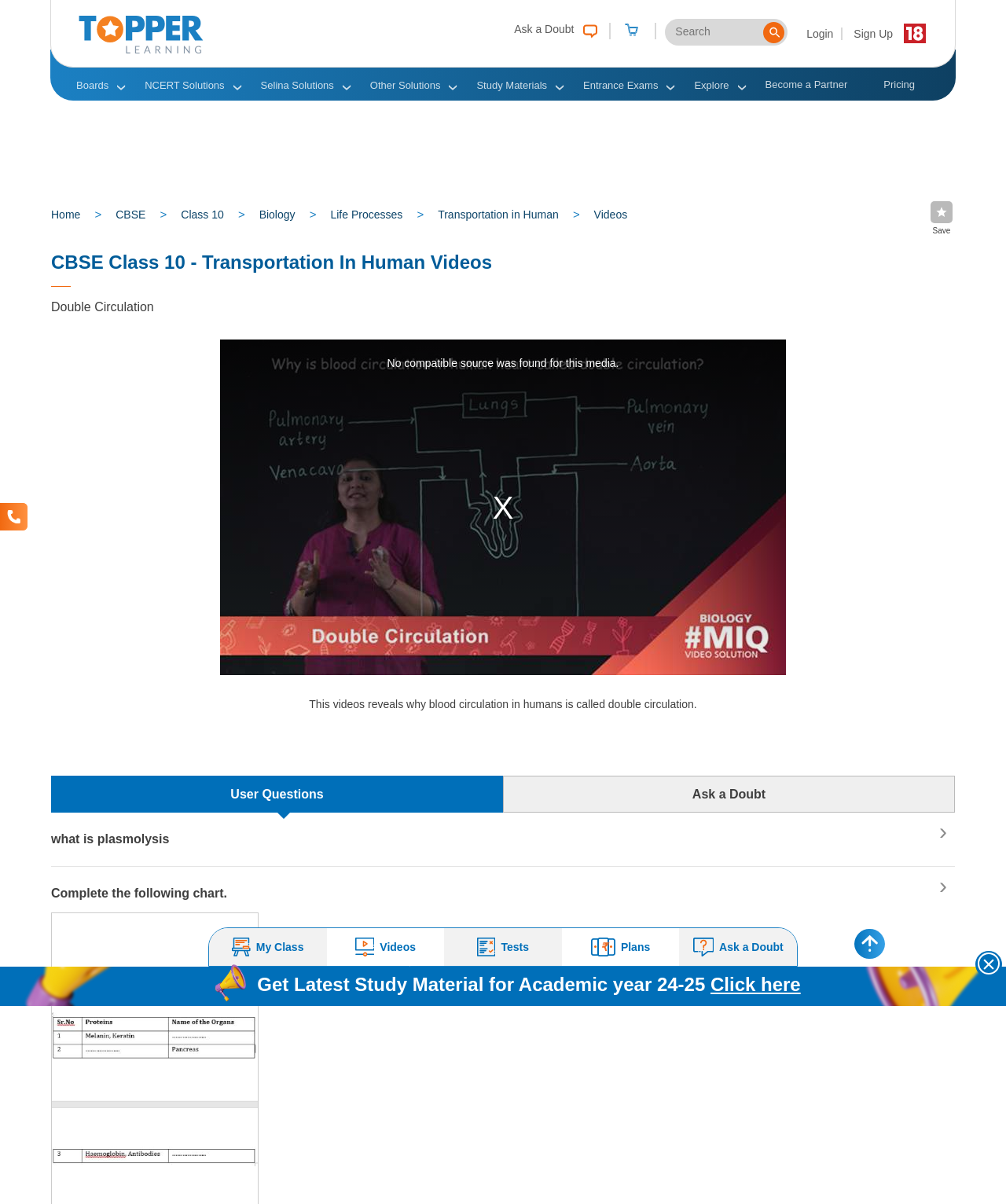What is the 'Double Circulation' topic related to?
Using the image, answer in one word or phrase.

Blood circulation